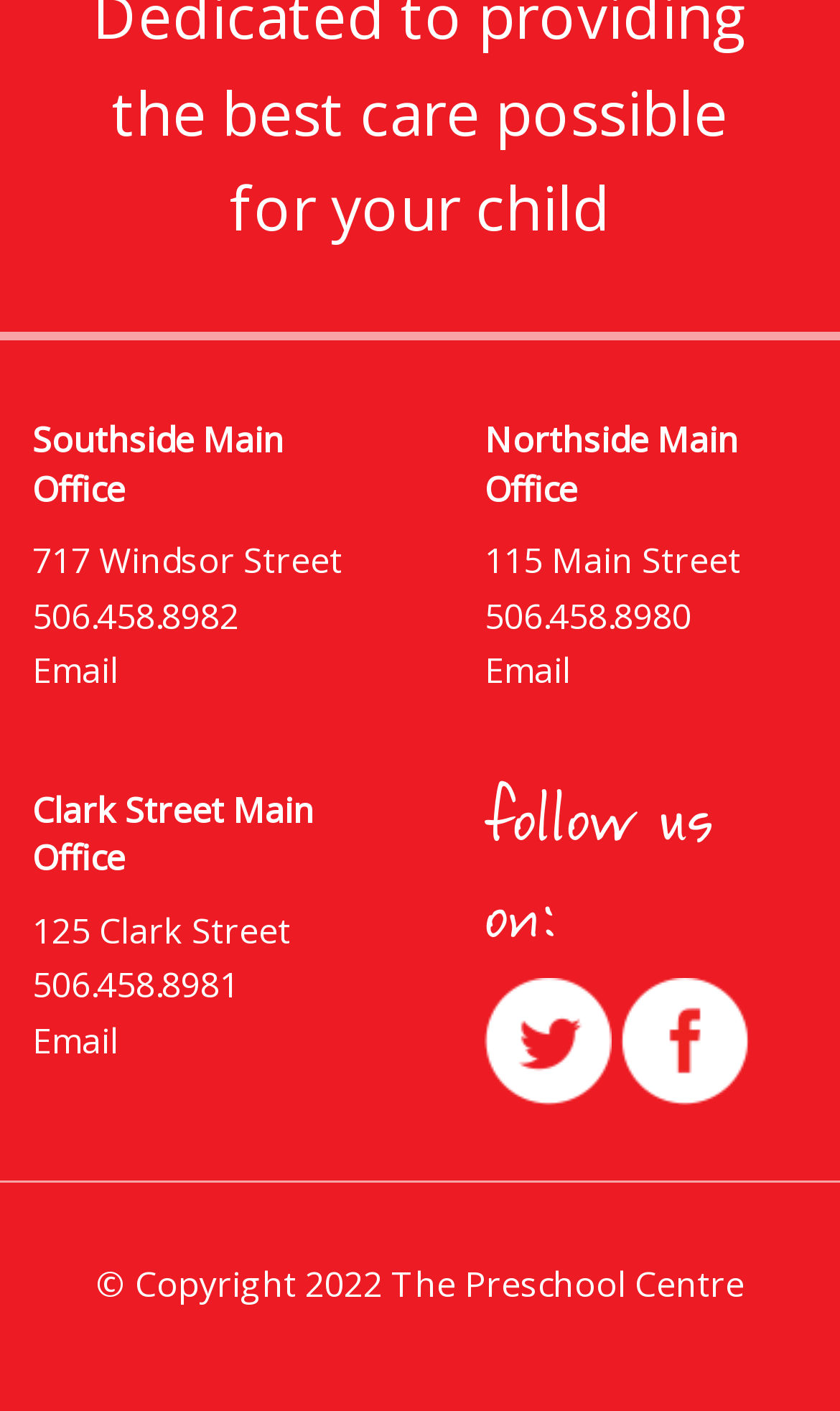What is the address of the Southside Main Office?
Deliver a detailed and extensive answer to the question.

The address of the Southside Main Office can be found by looking at the StaticText element with the OCR text '717 Windsor Street' which is located below the heading 'Southside Main Office'.